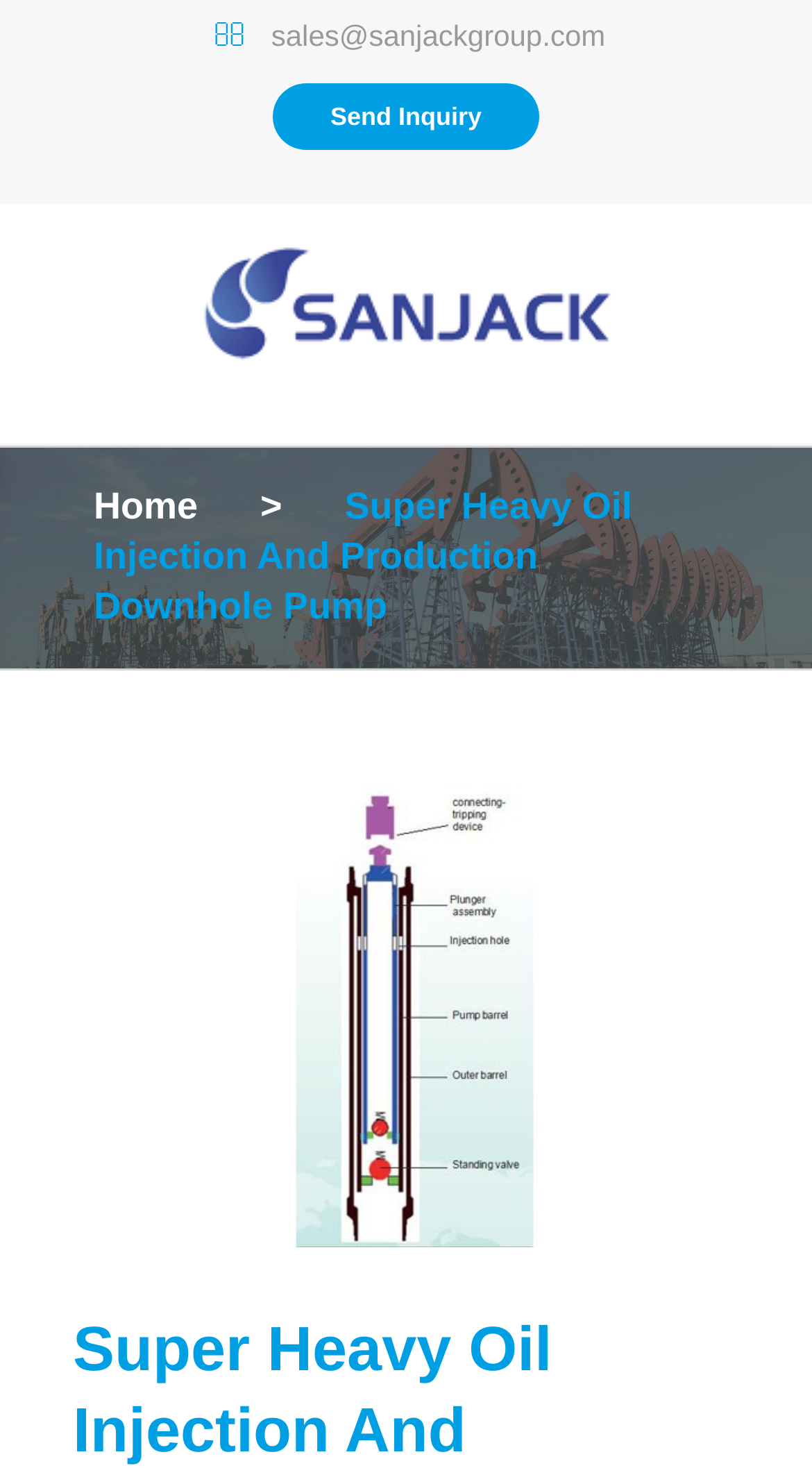What is the email address for sales?
Using the information from the image, give a concise answer in one word or a short phrase.

sales@sanjackgroup.com